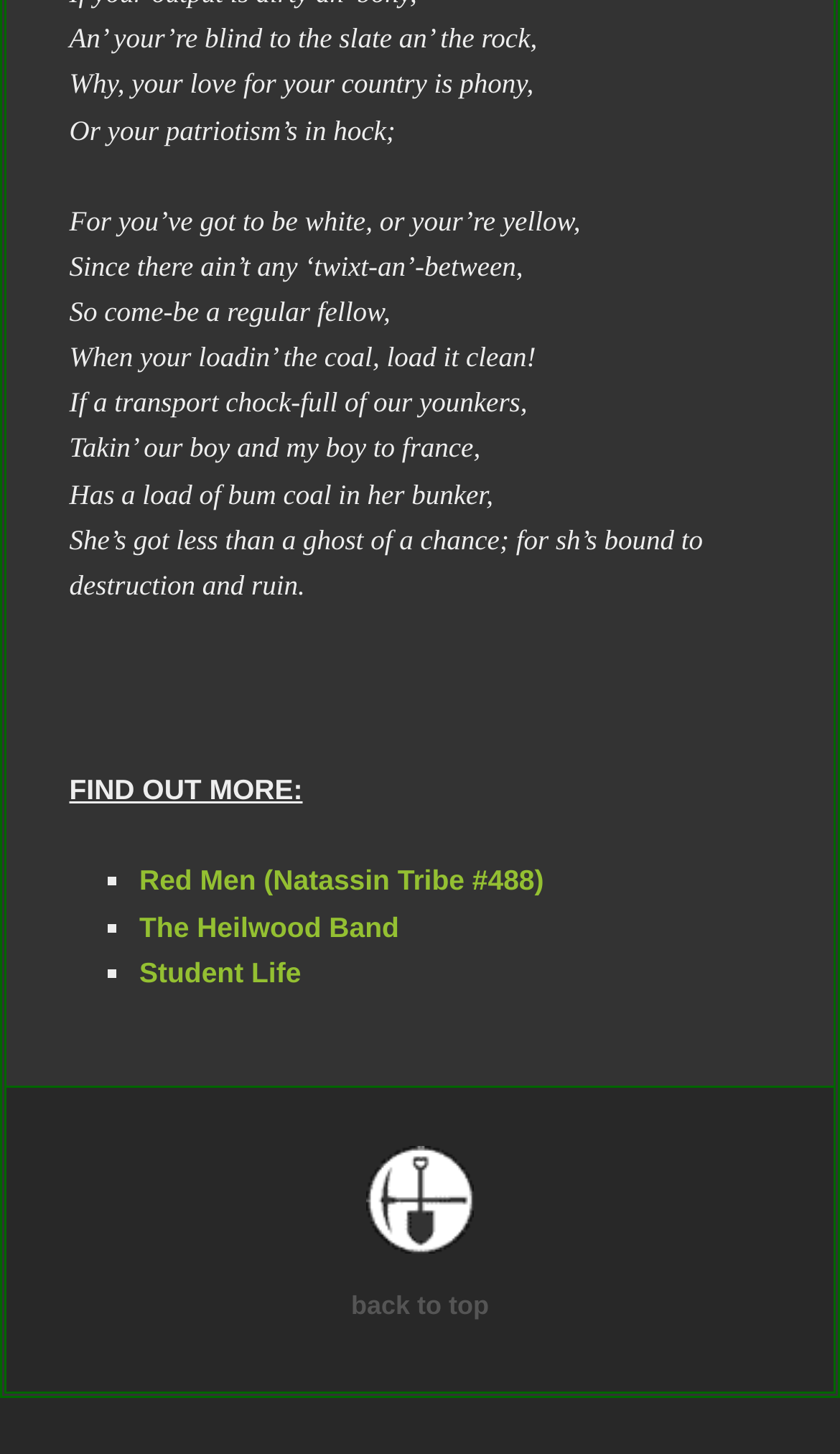Respond to the question with just a single word or phrase: 
How many links are listed below 'FIND OUT MORE:'?

3